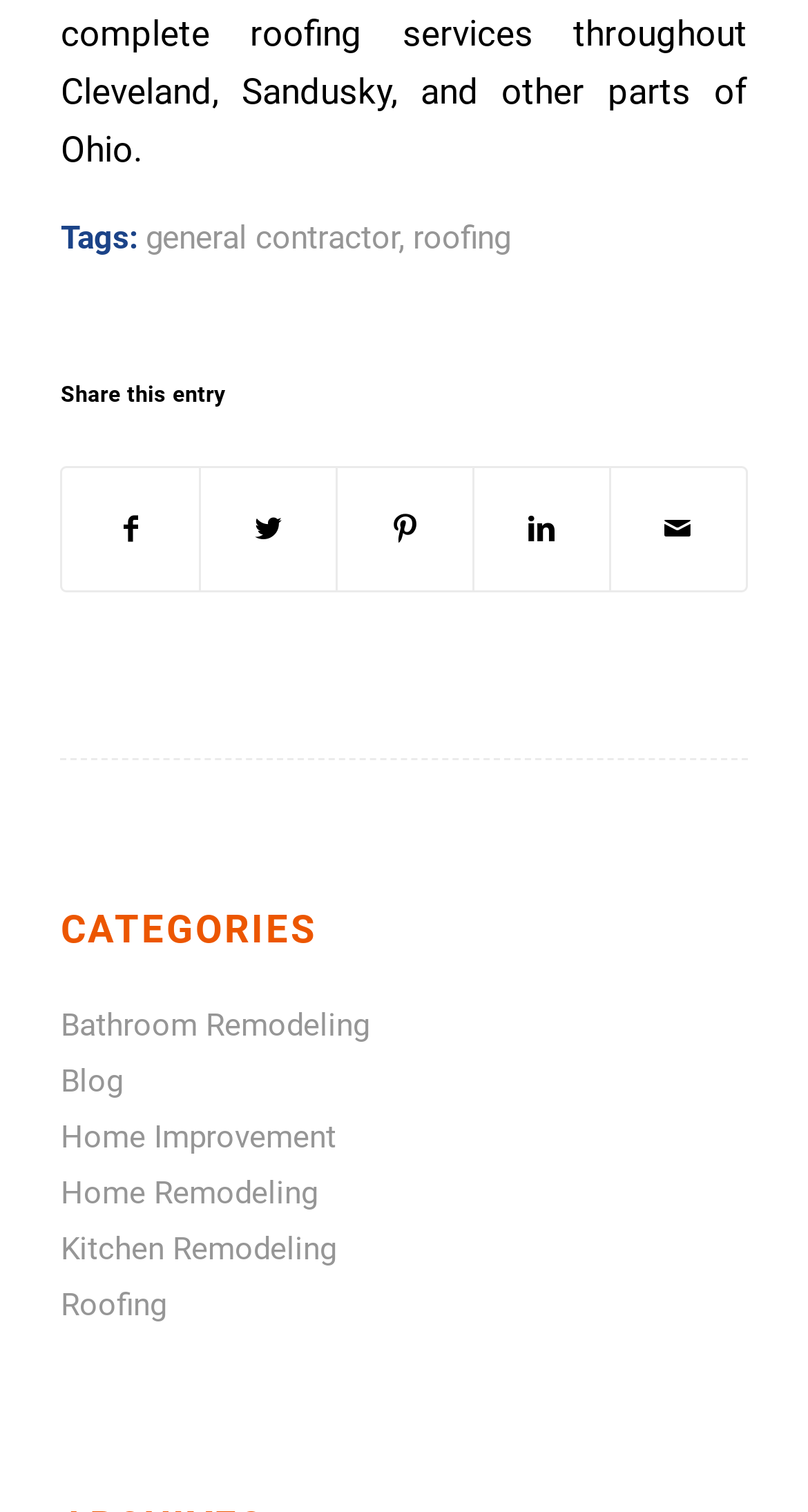Locate the UI element described as follows: "Share on Linkedin". Return the bounding box coordinates as four float numbers between 0 and 1 in the order [left, top, right, bottom].

[0.587, 0.31, 0.753, 0.39]